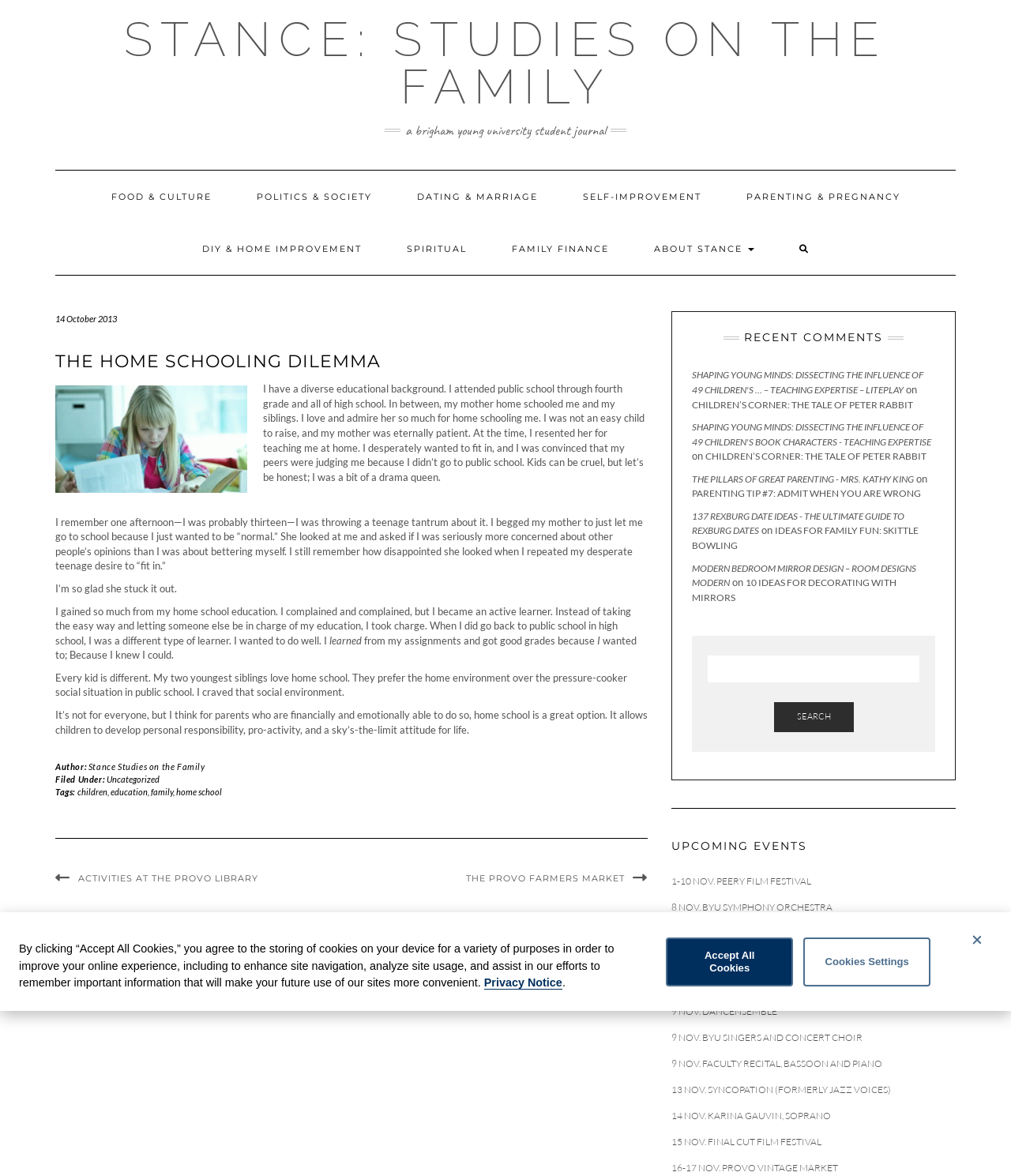Locate the bounding box coordinates of the area where you should click to accomplish the instruction: "Click the 'STANCE: STUDIES ON THE FAMILY' link".

[0.123, 0.01, 0.877, 0.097]